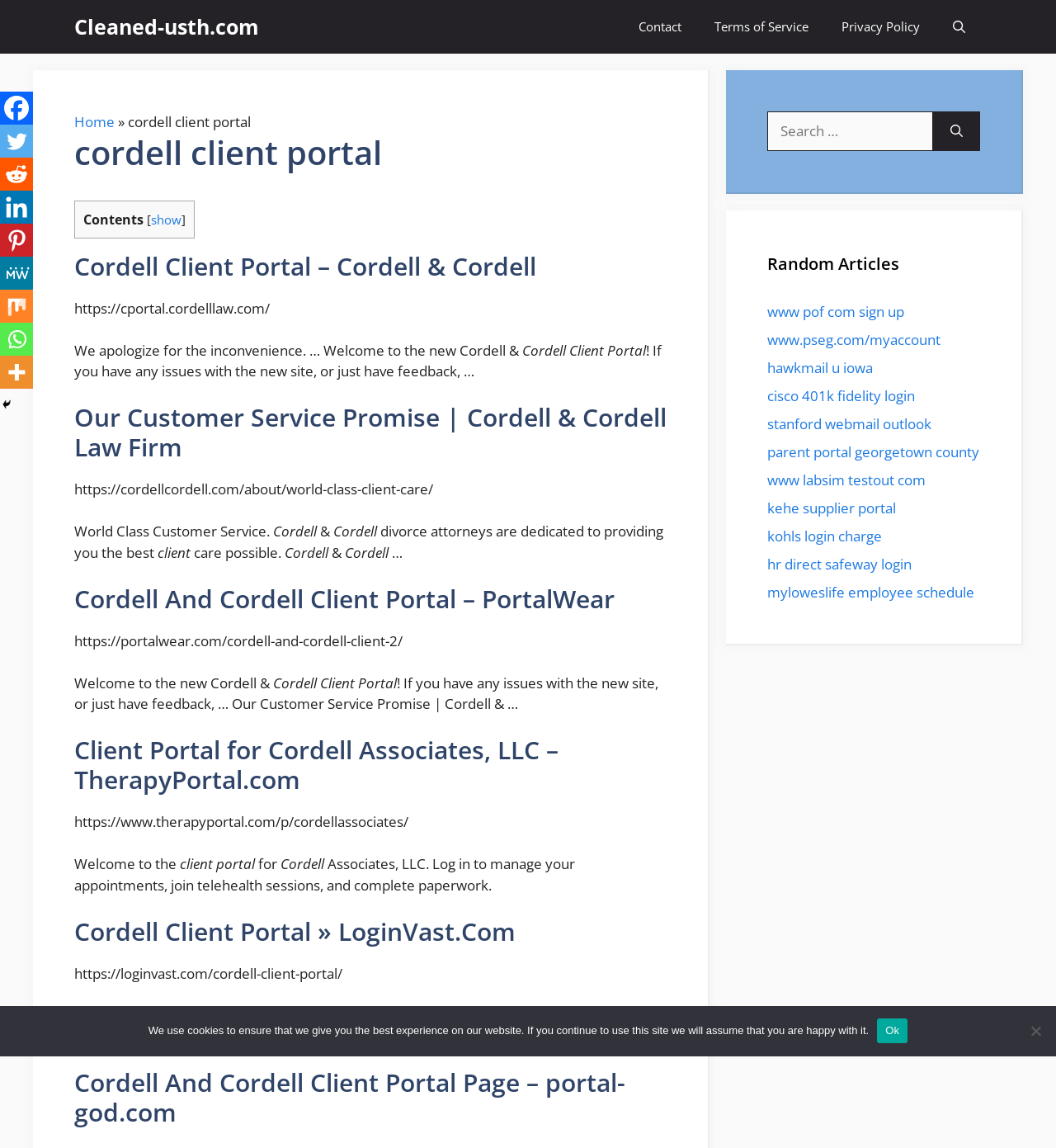Please reply with a single word or brief phrase to the question: 
What is the purpose of the client portal?

To manage appointments and complete paperwork